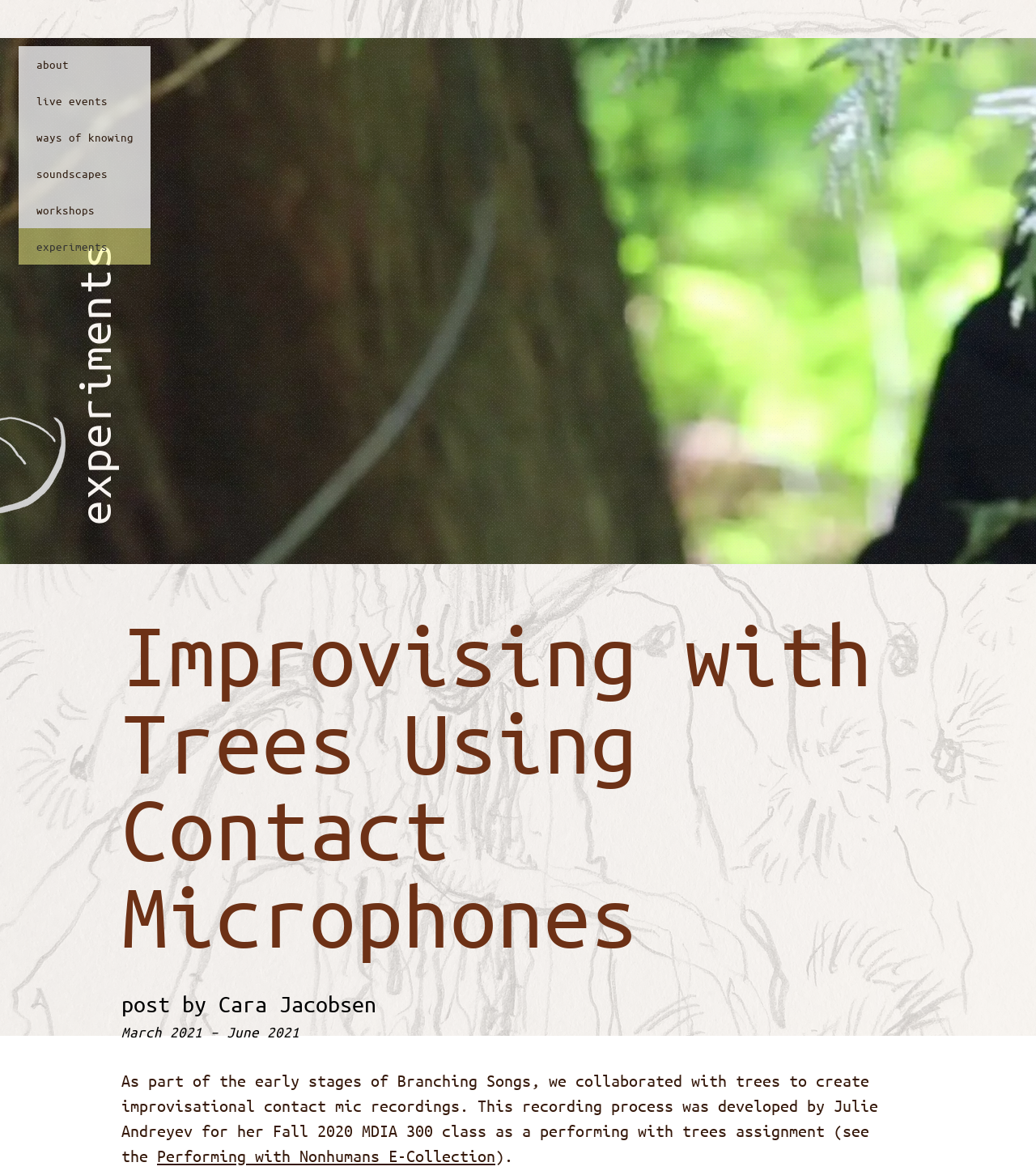Specify the bounding box coordinates of the area to click in order to execute this command: 'read the article about Improvising with Trees Using Contact Microphones'. The coordinates should consist of four float numbers ranging from 0 to 1, and should be formatted as [left, top, right, bottom].

[0.117, 0.519, 0.883, 0.815]